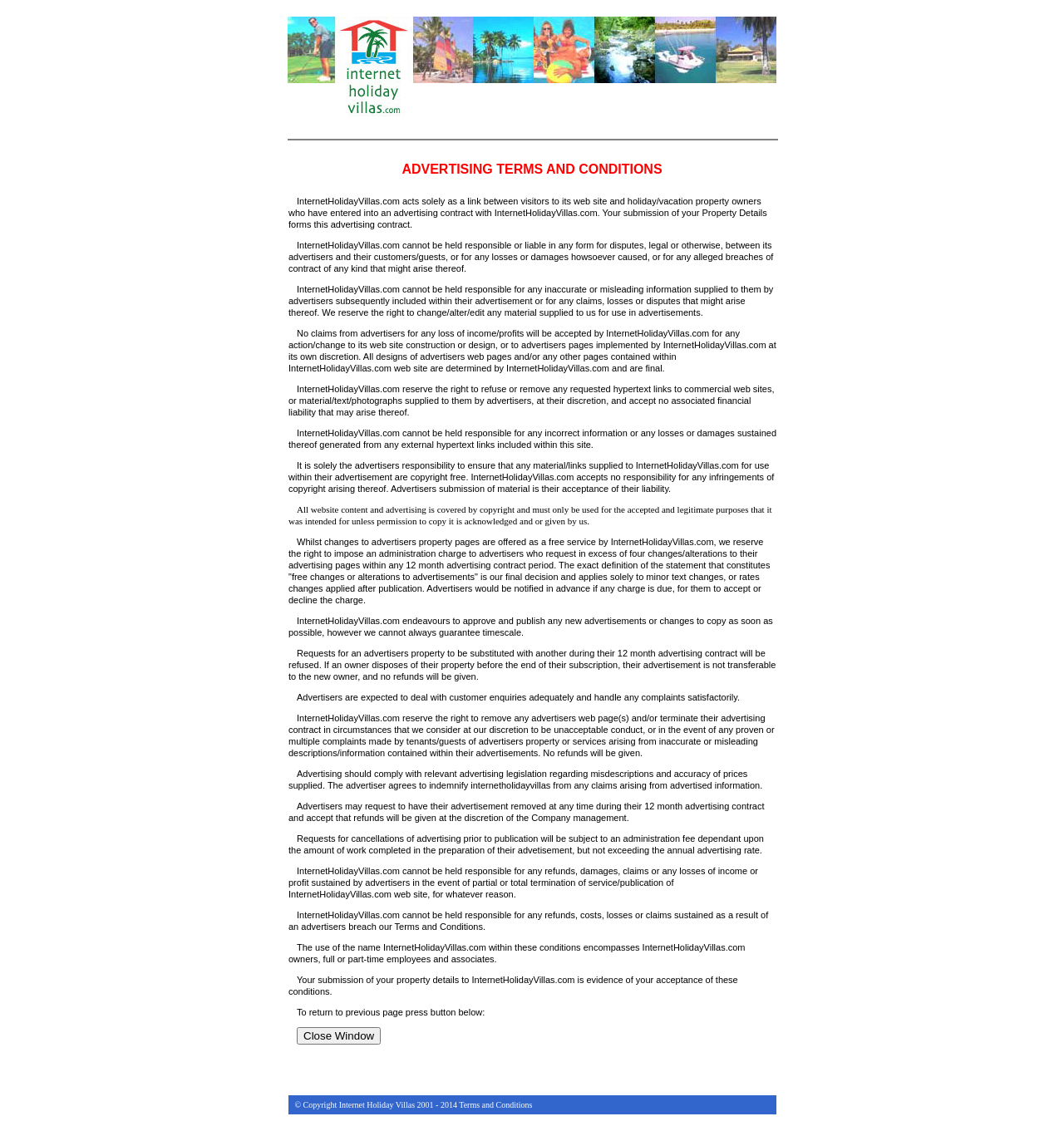Please study the image and answer the question comprehensively:
What is the purpose of this webpage?

Based on the webpage's content, it appears to be a terms and conditions page for a website that provides a platform for holiday/vacation property owners to advertise their properties. The page outlines the rules and regulations that advertisers must agree to in order to use the website's services.